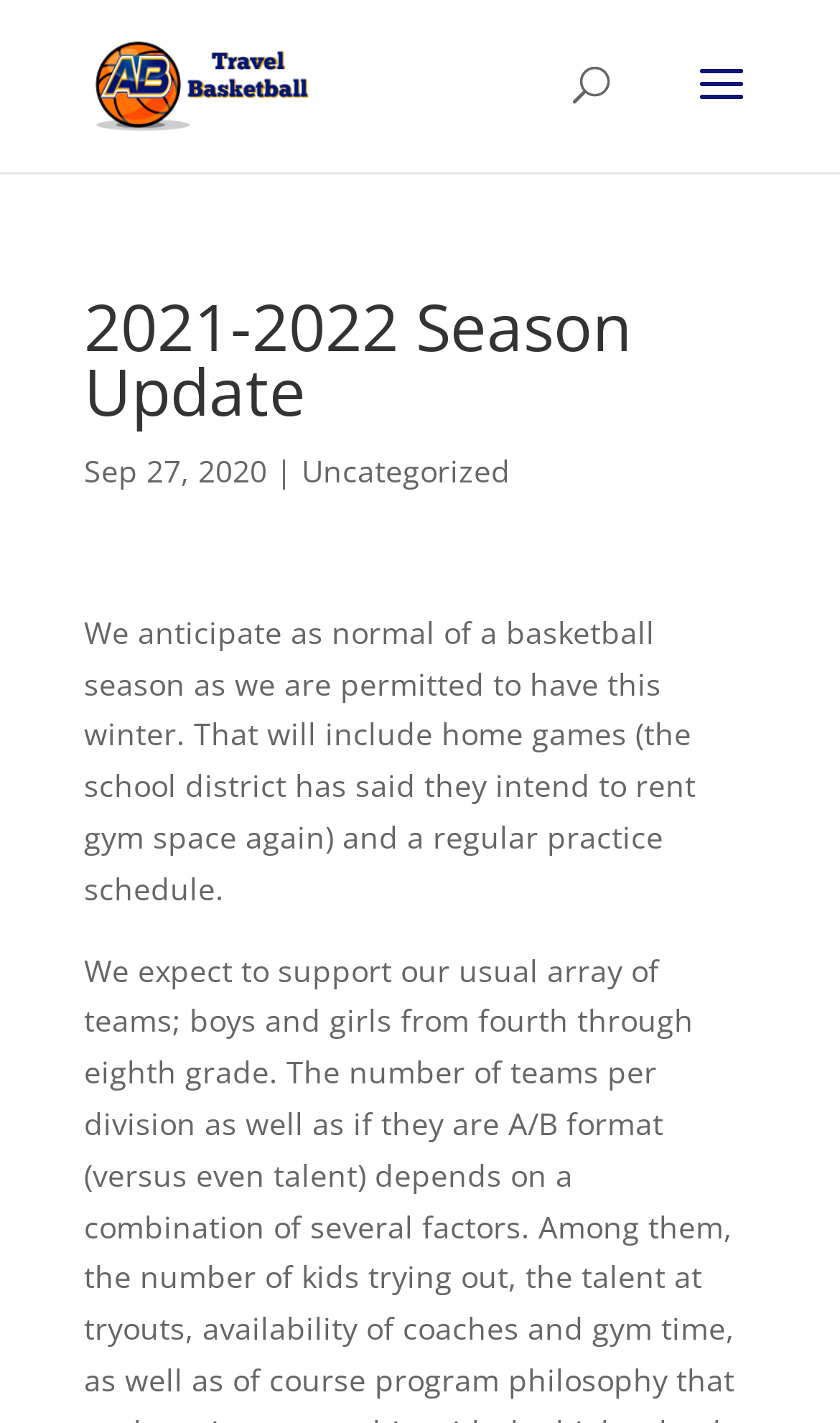Is the school district providing gym space?
Using the image, provide a detailed and thorough answer to the question.

According to the static text, the school district has said they intend to rent gym space again, which implies that they are providing gym space for the basketball team.